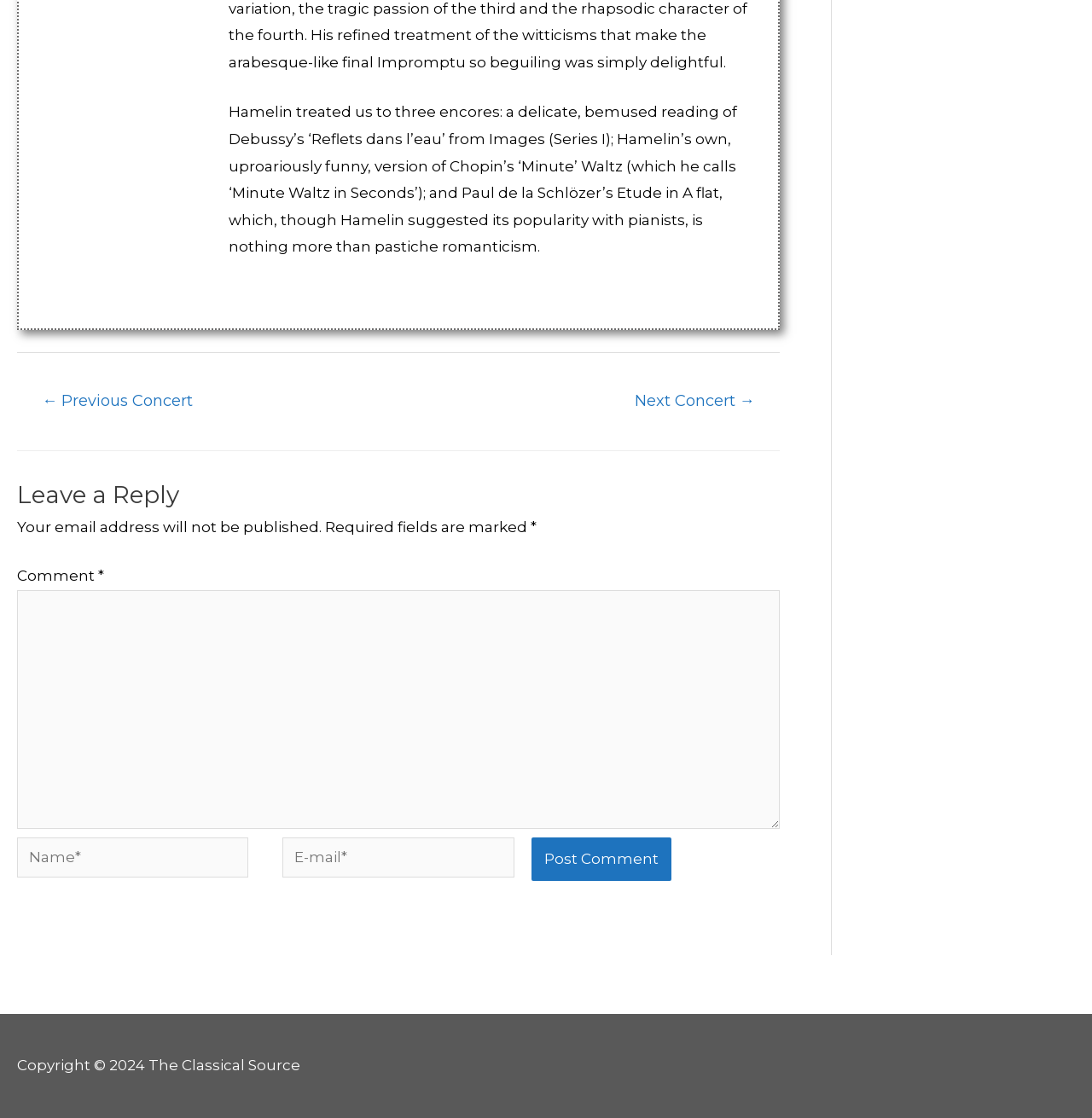What is the purpose of the textbox labeled 'Comment'?
Refer to the screenshot and deliver a thorough answer to the question presented.

The textbox labeled 'Comment' is required and is placed below the 'Leave a Reply' heading, indicating that it is for users to leave a comment or reply to the concert review.